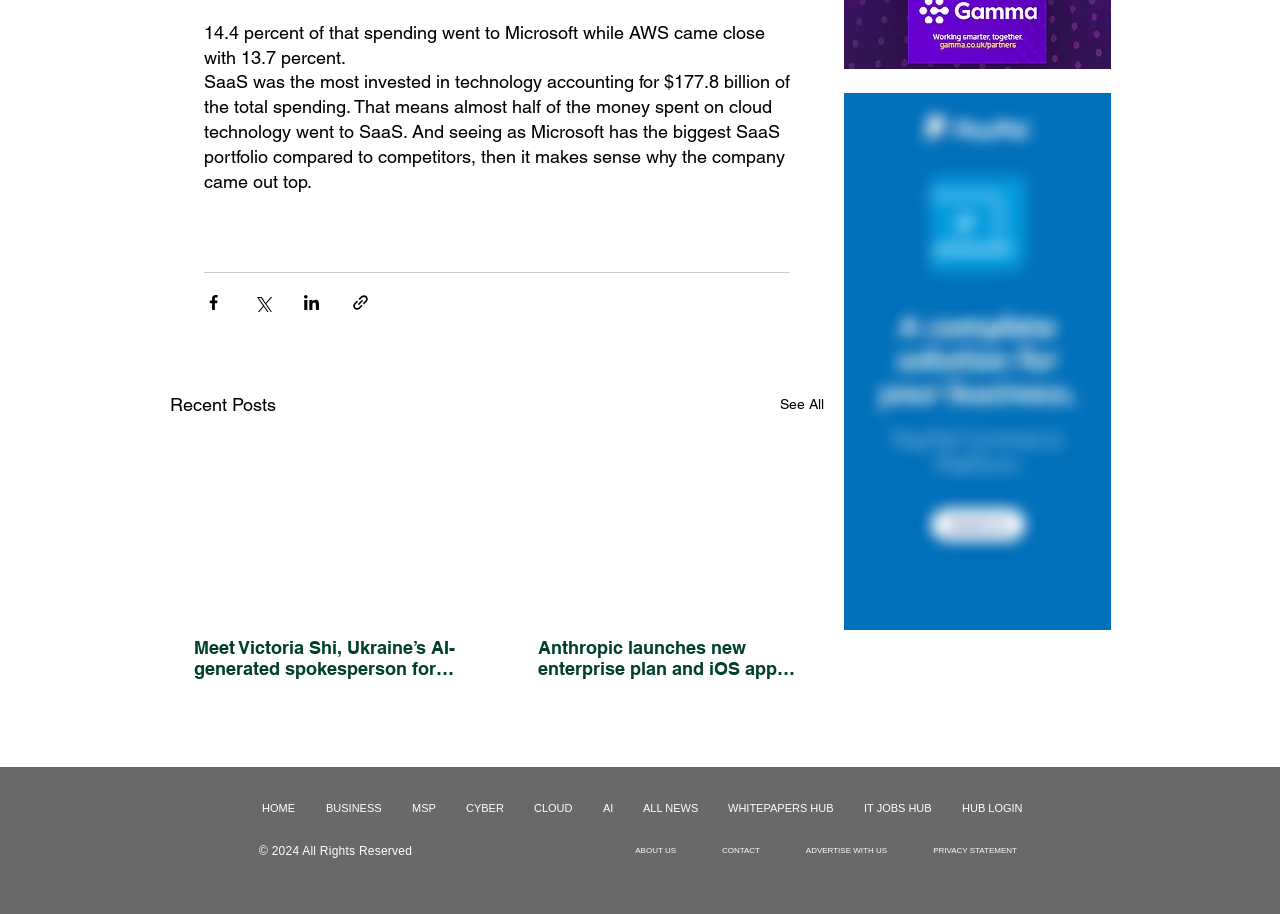What is the title of the first article?
We need a detailed and meticulous answer to the question.

The answer cannot be found directly, as the article titles are not explicitly stated. However, the links within the articles can be used to infer the titles, such as 'Meet Victoria Shi, Ukraine’s AI-generated spokesperson for the Foreign Ministry'.